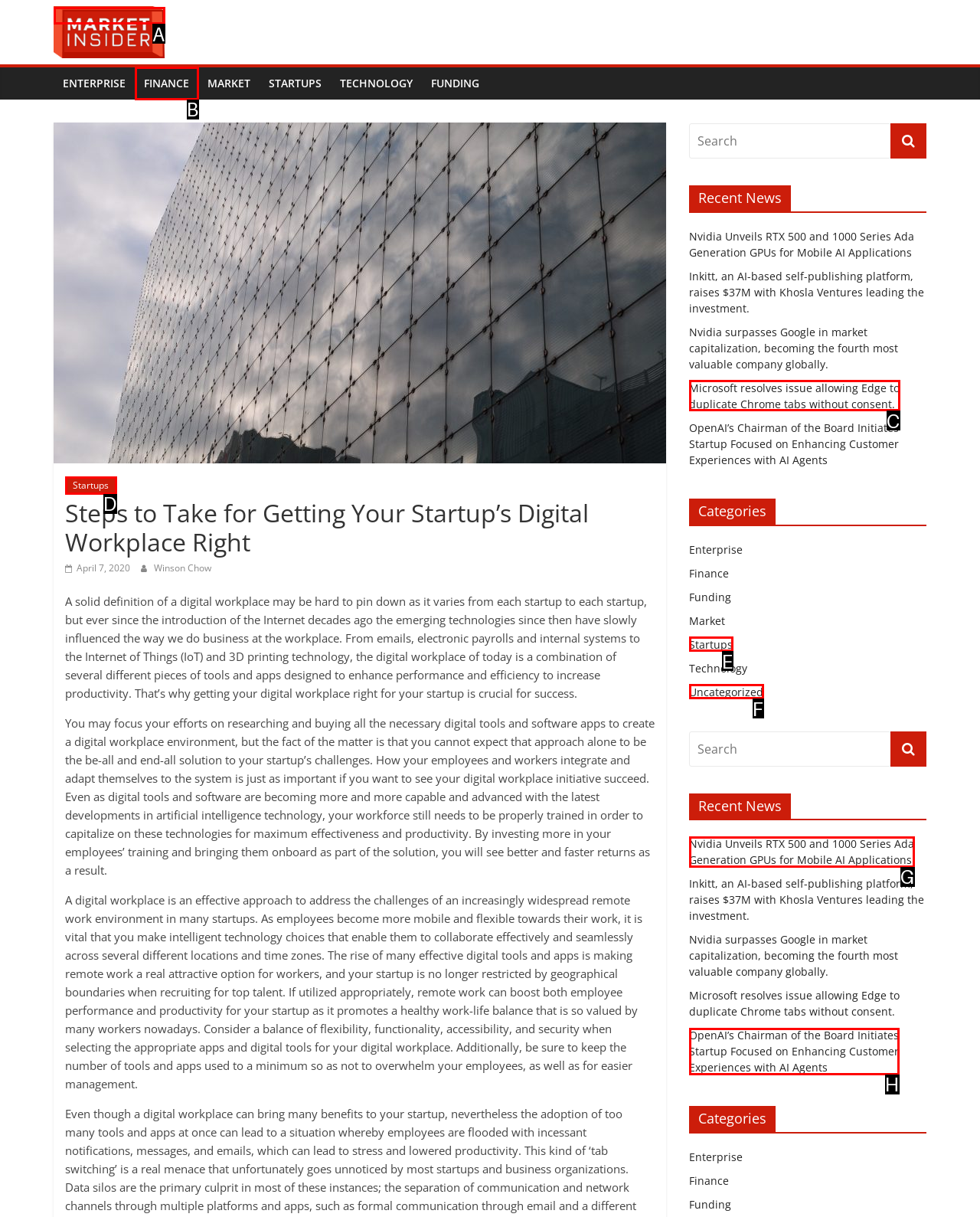Specify the letter of the UI element that should be clicked to achieve the following: Click on the MarketInsider link
Provide the corresponding letter from the choices given.

A